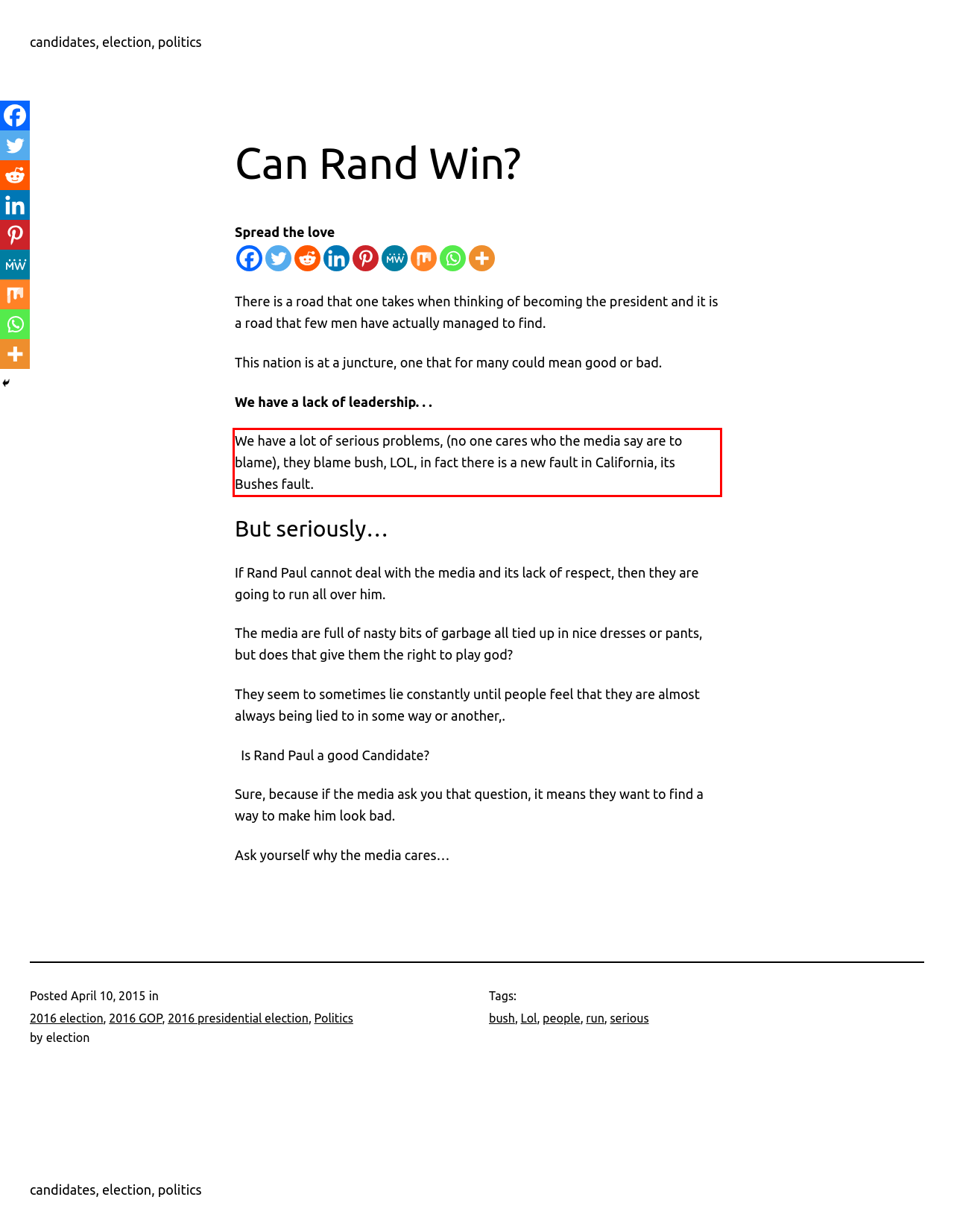Using the webpage screenshot, recognize and capture the text within the red bounding box.

We have a lot of serious problems, (no one cares who the media say are to blame), they blame bush, LOL, in fact there is a new fault in California, its Bushes fault.